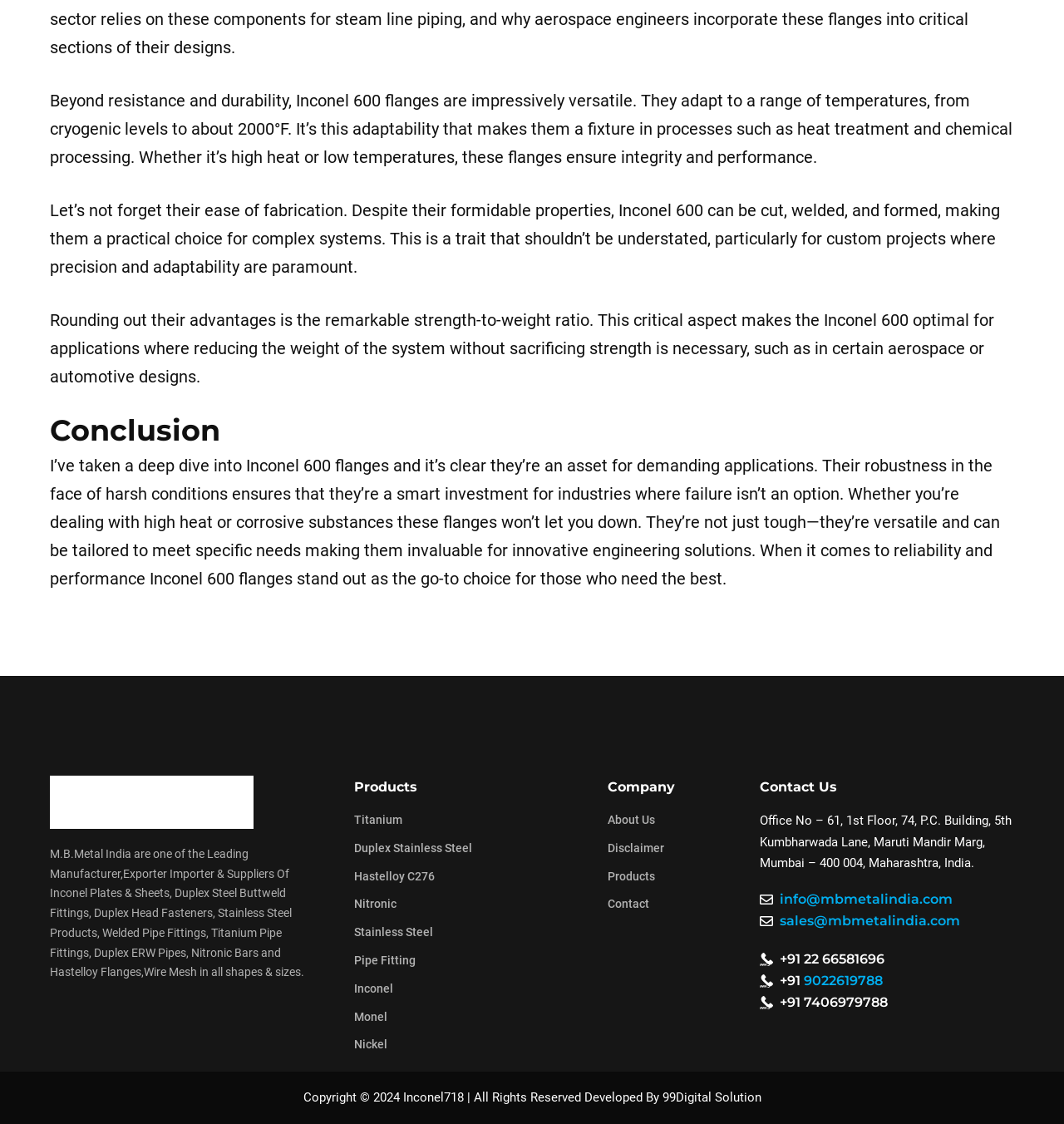Answer the question below in one word or phrase:
What is the company name mentioned on this webpage?

M.B.Metal India